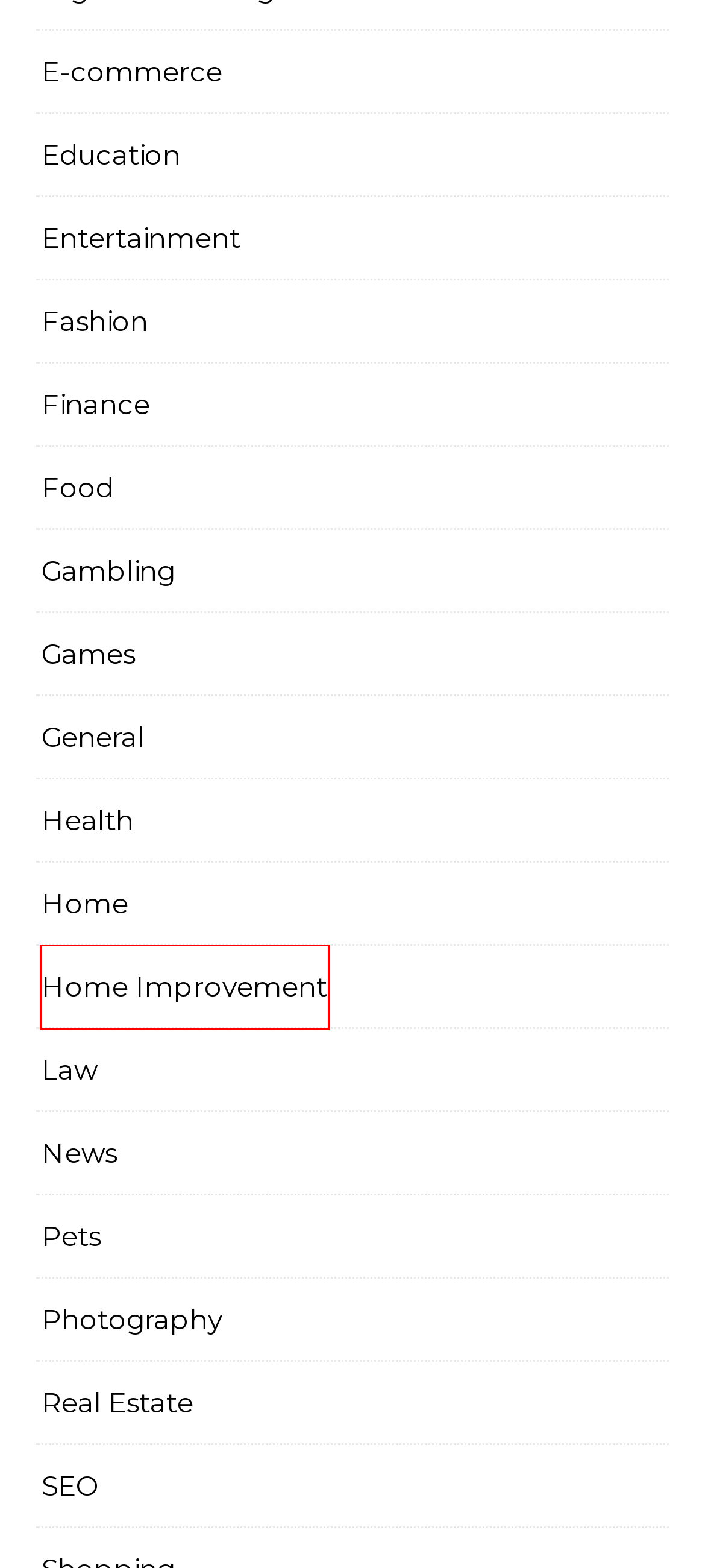Provided is a screenshot of a webpage with a red bounding box around an element. Select the most accurate webpage description for the page that appears after clicking the highlighted element. Here are the candidates:
A. Home – Quiet-you
B. Law – Quiet-you
C. Gambling – Quiet-you
D. Photography – Quiet-you
E. News – Quiet-you
F. Home Improvement – Quiet-you
G. General – Quiet-you
H. Entertainment – Quiet-you

F